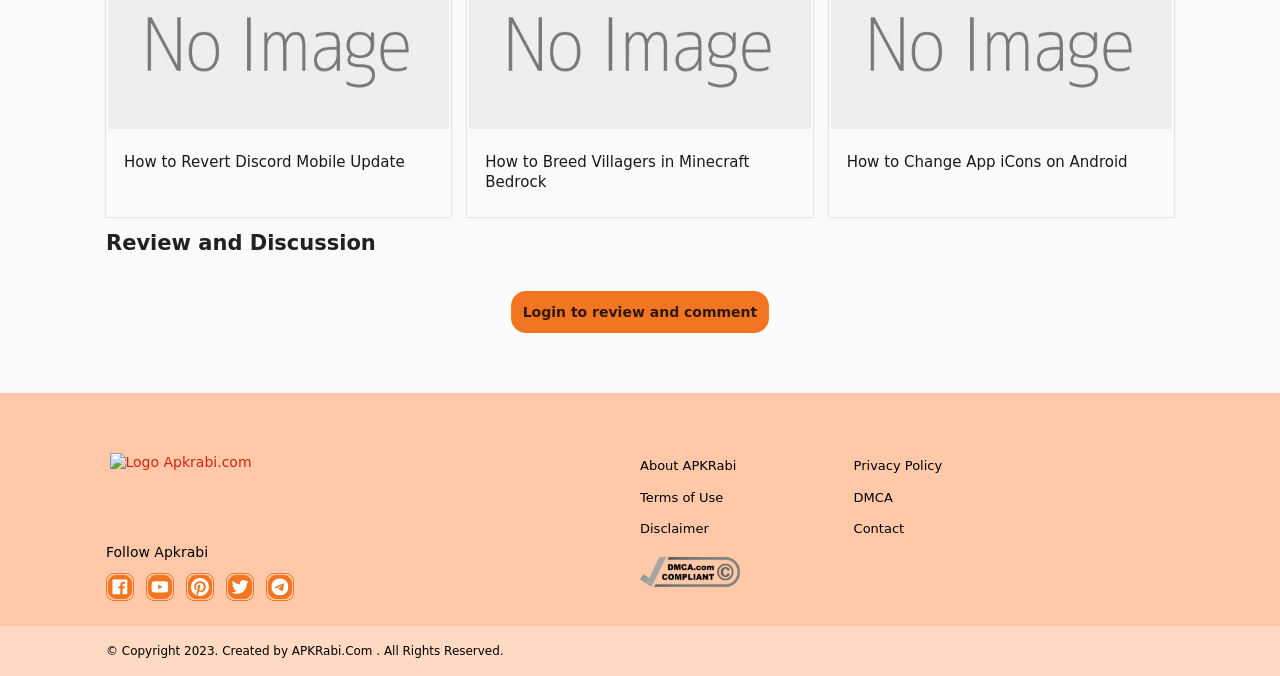Can you identify the bounding box coordinates of the clickable region needed to carry out this instruction: 'Follow Apkrabi on Facebook'? The coordinates should be four float numbers within the range of 0 to 1, stated as [left, top, right, bottom].

[0.084, 0.85, 0.103, 0.886]